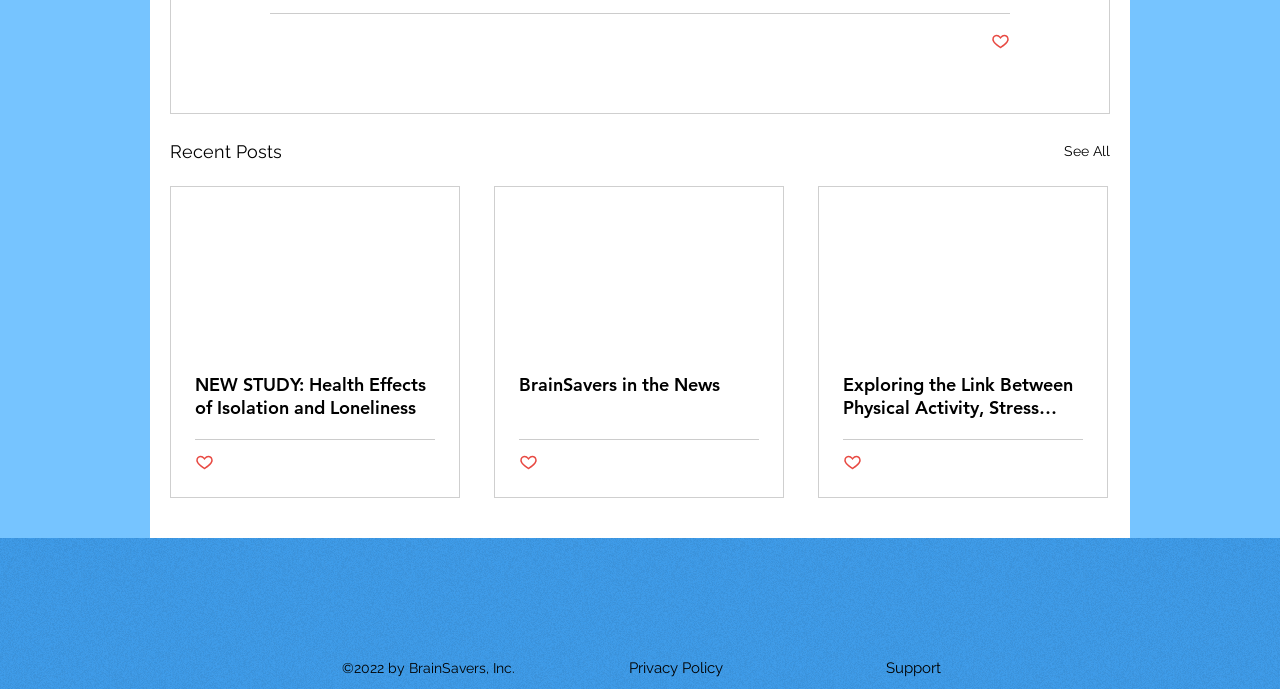Find the bounding box of the web element that fits this description: "Shipping and Return policy".

None